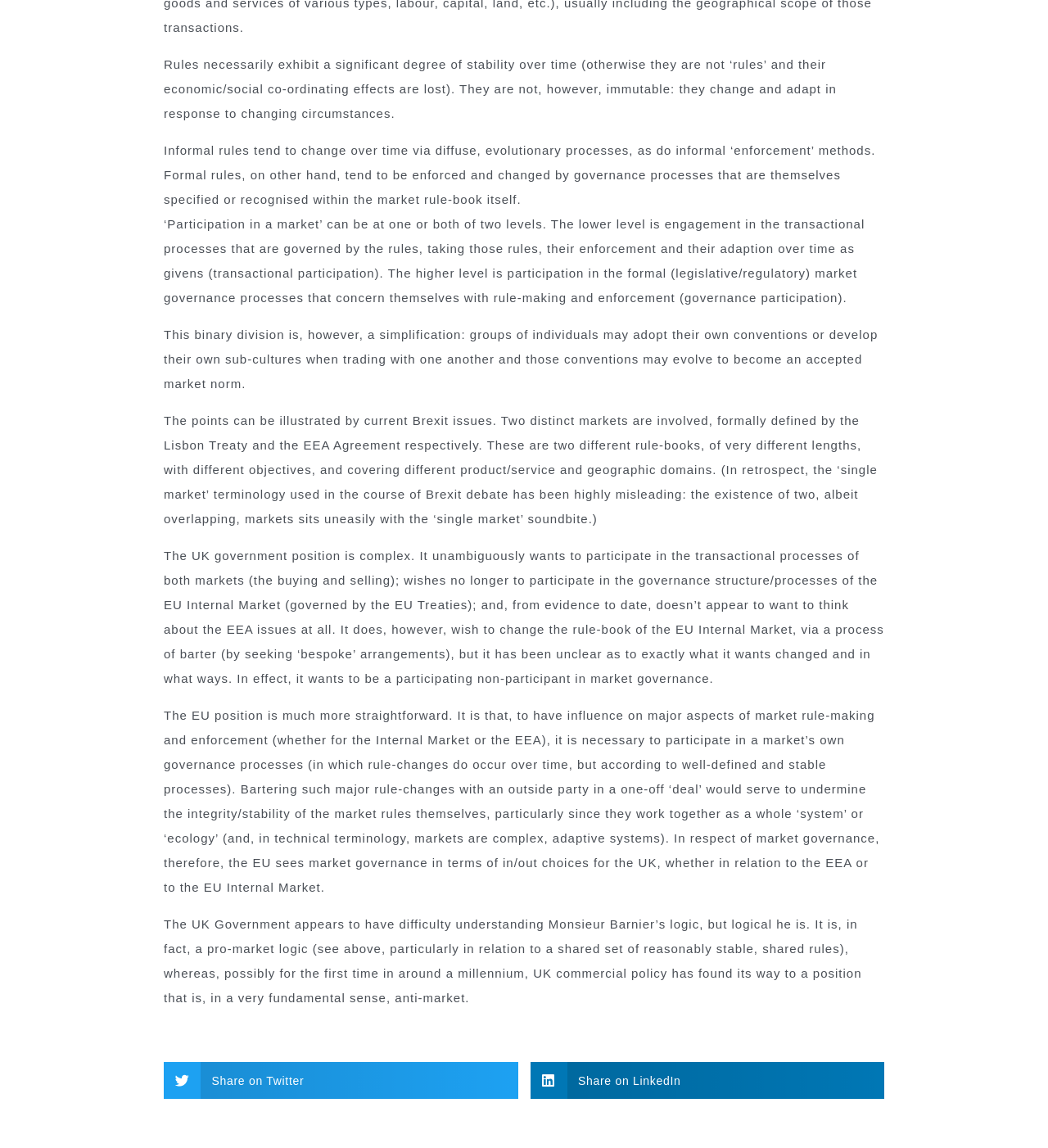What is the topic of the article?
Refer to the image and provide a one-word or short phrase answer.

Market rules and governance